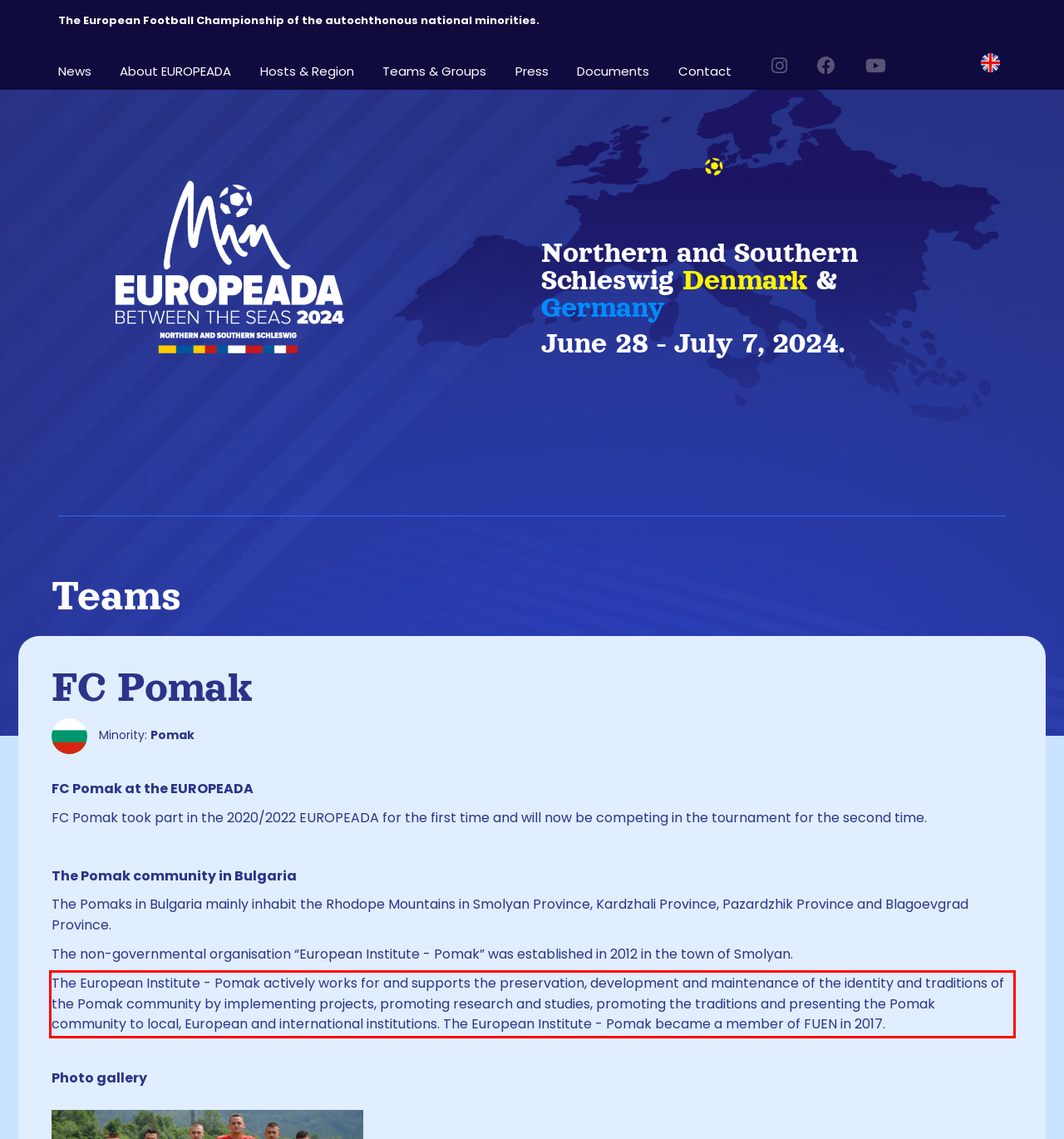Extract and provide the text found inside the red rectangle in the screenshot of the webpage.

The European Institute - Pomak actively works for and supports the preservation, development and maintenance of the identity and traditions of the Pomak community by implementing projects, promoting research and studies, promoting the traditions and presenting the Pomak community to local, European and international institutions. The European Institute - Pomak became a member of FUEN in 2017.